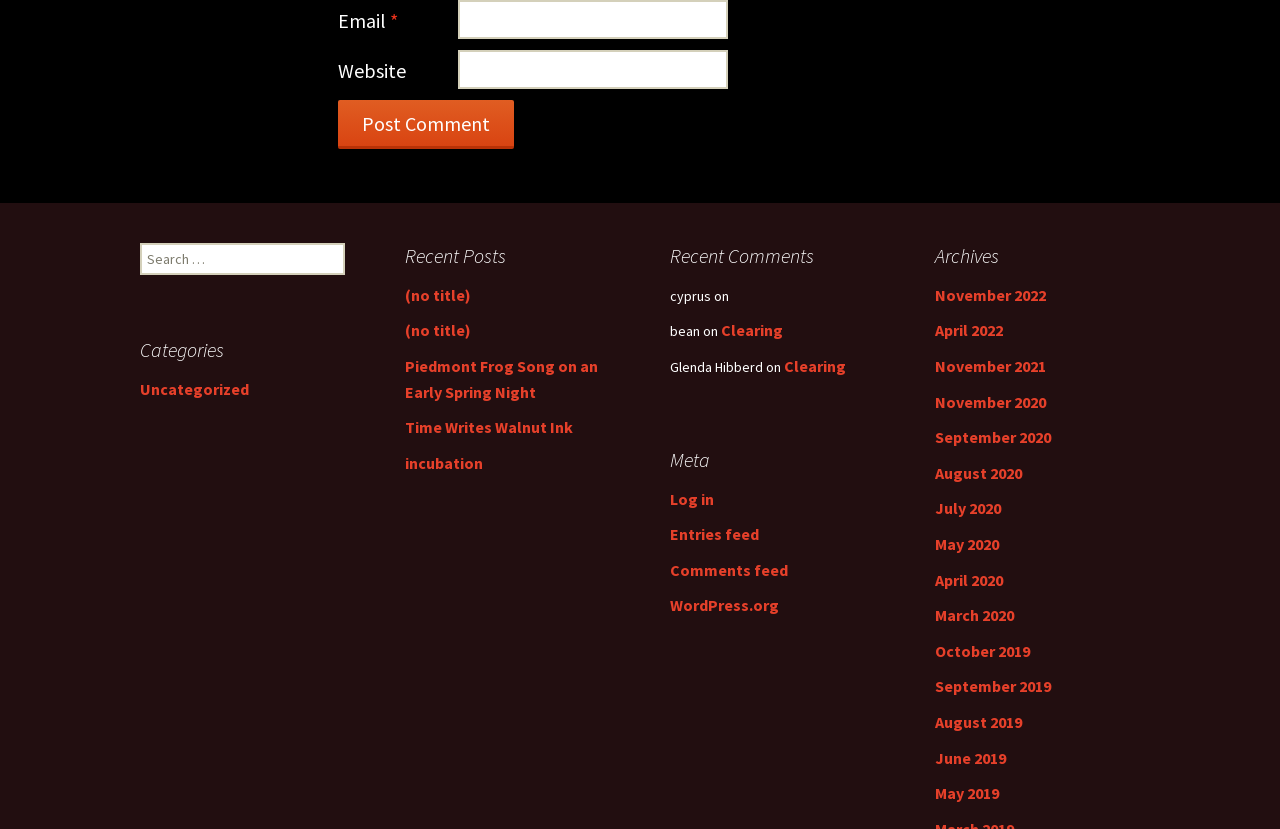Extract the bounding box coordinates of the UI element described: "Uncategorized". Provide the coordinates in the format [left, top, right, bottom] with values ranging from 0 to 1.

[0.109, 0.457, 0.195, 0.481]